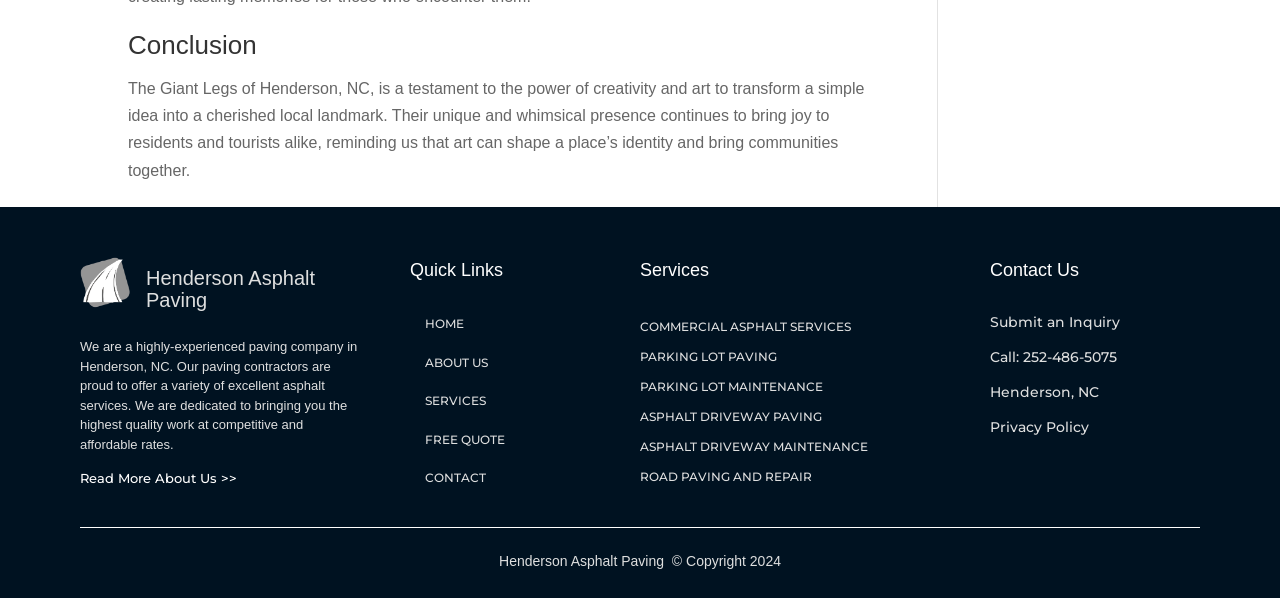From the webpage screenshot, identify the region described by Call: 252-486-5075. Provide the bounding box coordinates as (top-left x, top-left y, bottom-right x, bottom-right y), with each value being a floating point number between 0 and 1.

[0.773, 0.583, 0.873, 0.613]